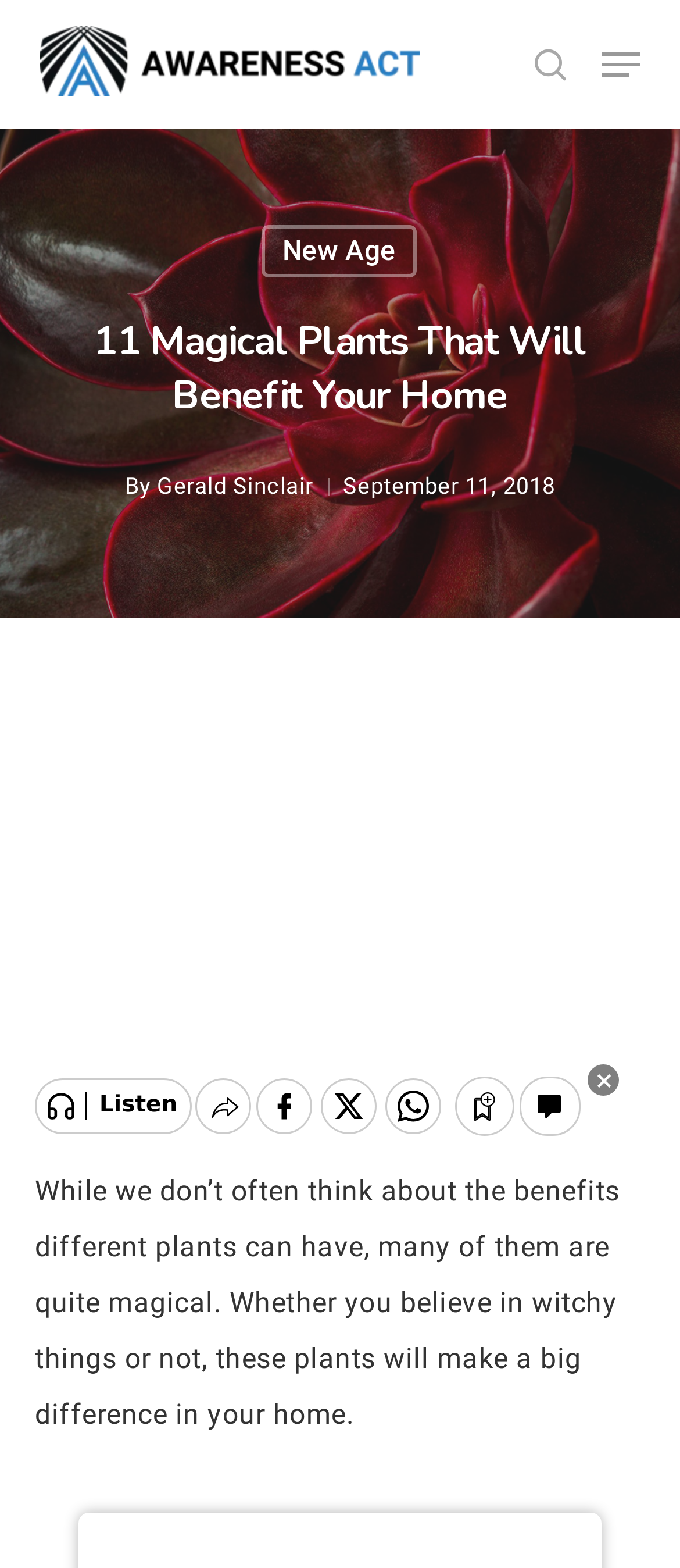Can you find the bounding box coordinates for the UI element given this description: "Close Search"? Provide the coordinates as four float numbers between 0 and 1: [left, top, right, bottom].

[0.871, 0.097, 0.932, 0.116]